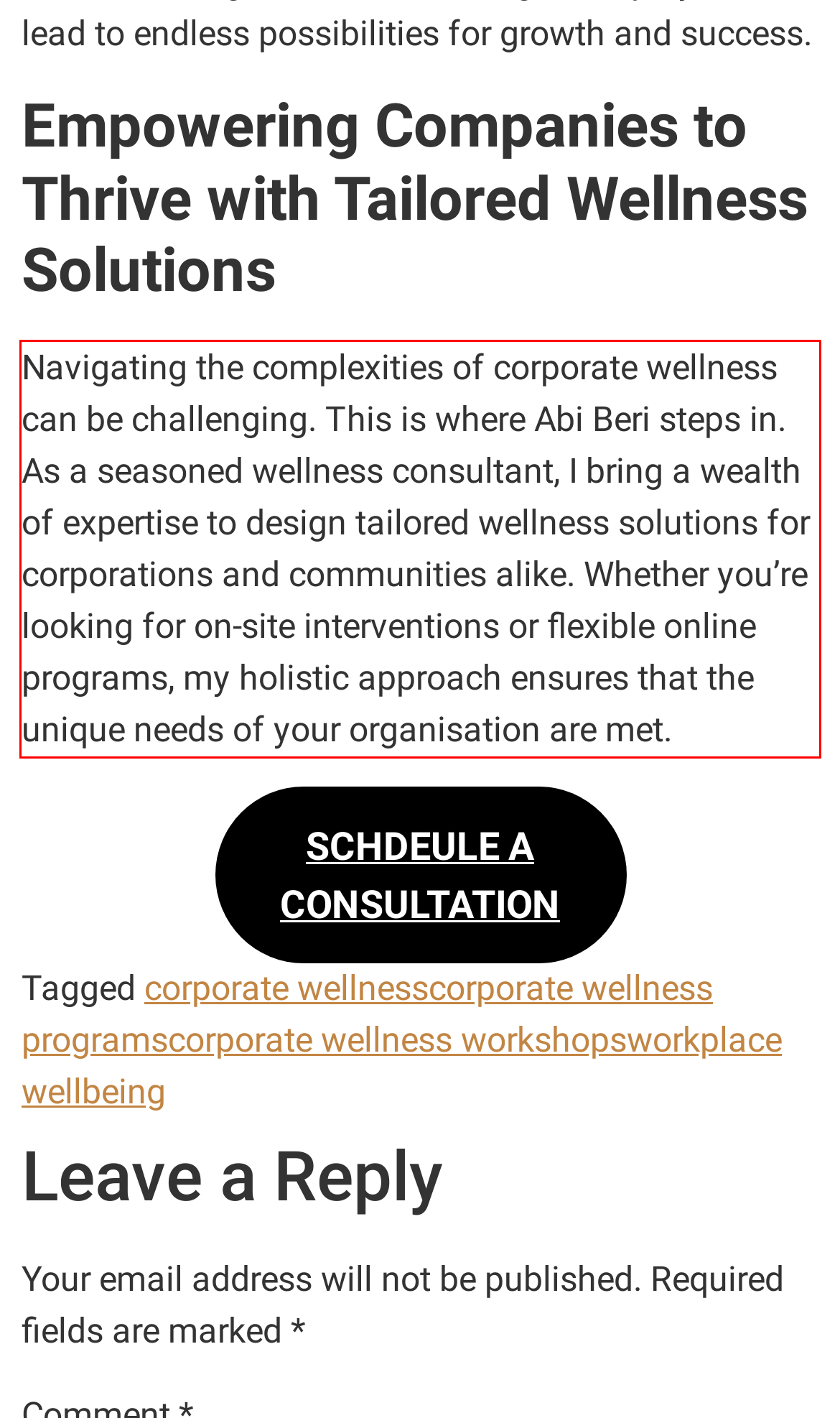Using the webpage screenshot, recognize and capture the text within the red bounding box.

Navigating the complexities of corporate wellness can be challenging. This is where Abi Beri steps in. As a seasoned wellness consultant, I bring a wealth of expertise to design tailored wellness solutions for corporations and communities alike. Whether you’re looking for on-site interventions or flexible online programs, my holistic approach ensures that the unique needs of your organisation are met.